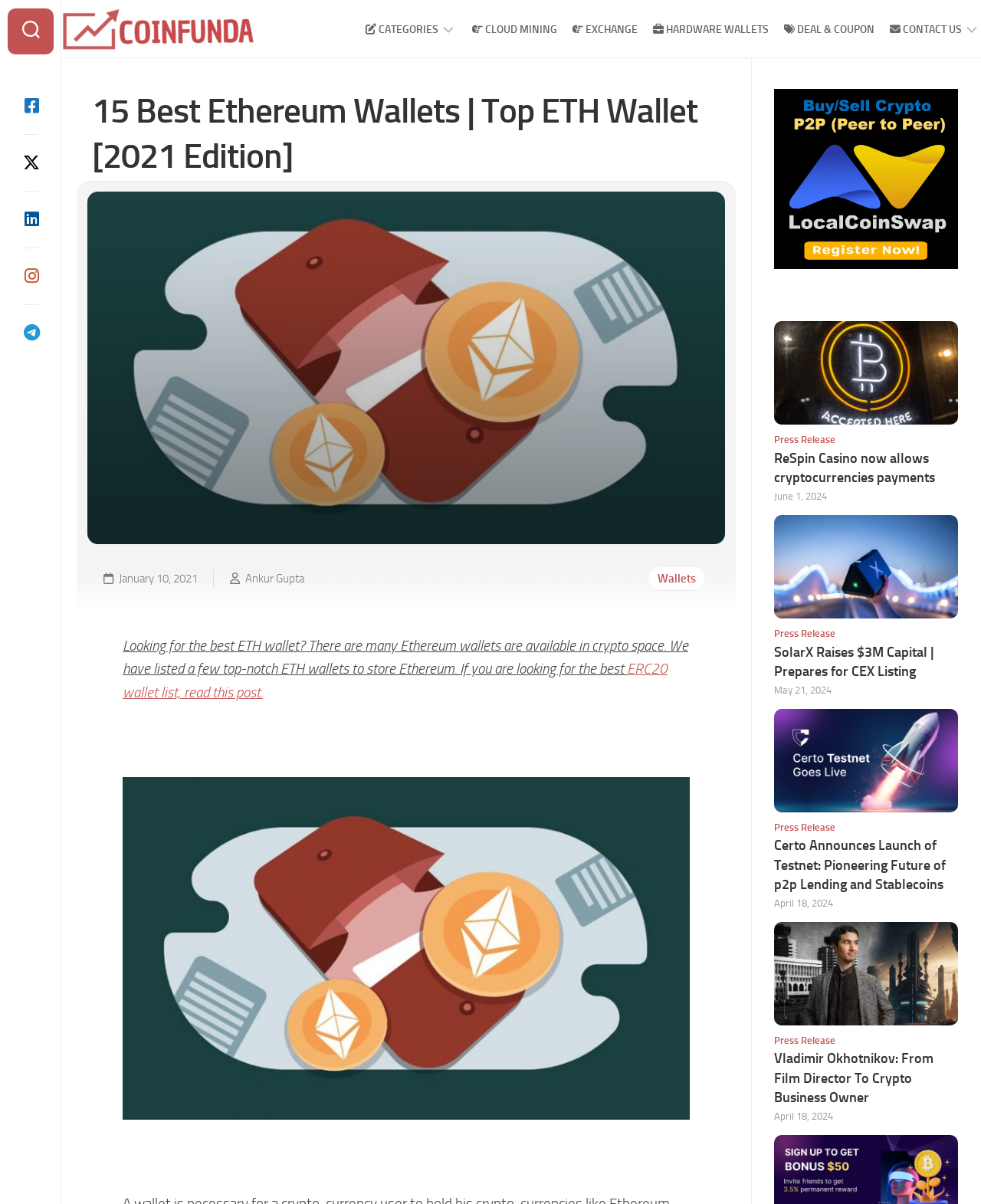What is the topic of the article?
From the image, respond with a single word or phrase.

Ethereum wallets